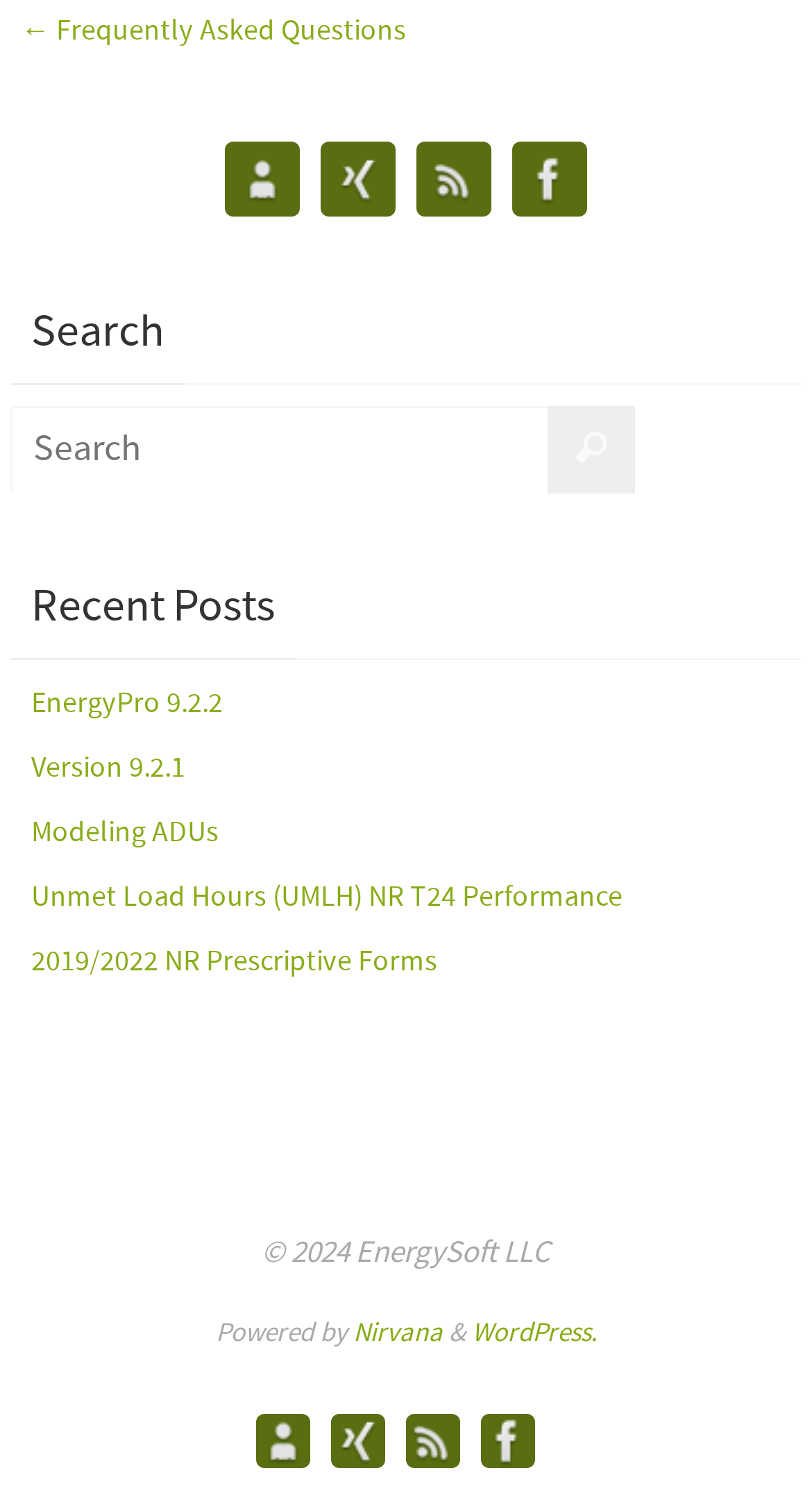Please find the bounding box coordinates for the clickable element needed to perform this instruction: "Visit Nirvana website".

[0.435, 0.881, 0.545, 0.905]